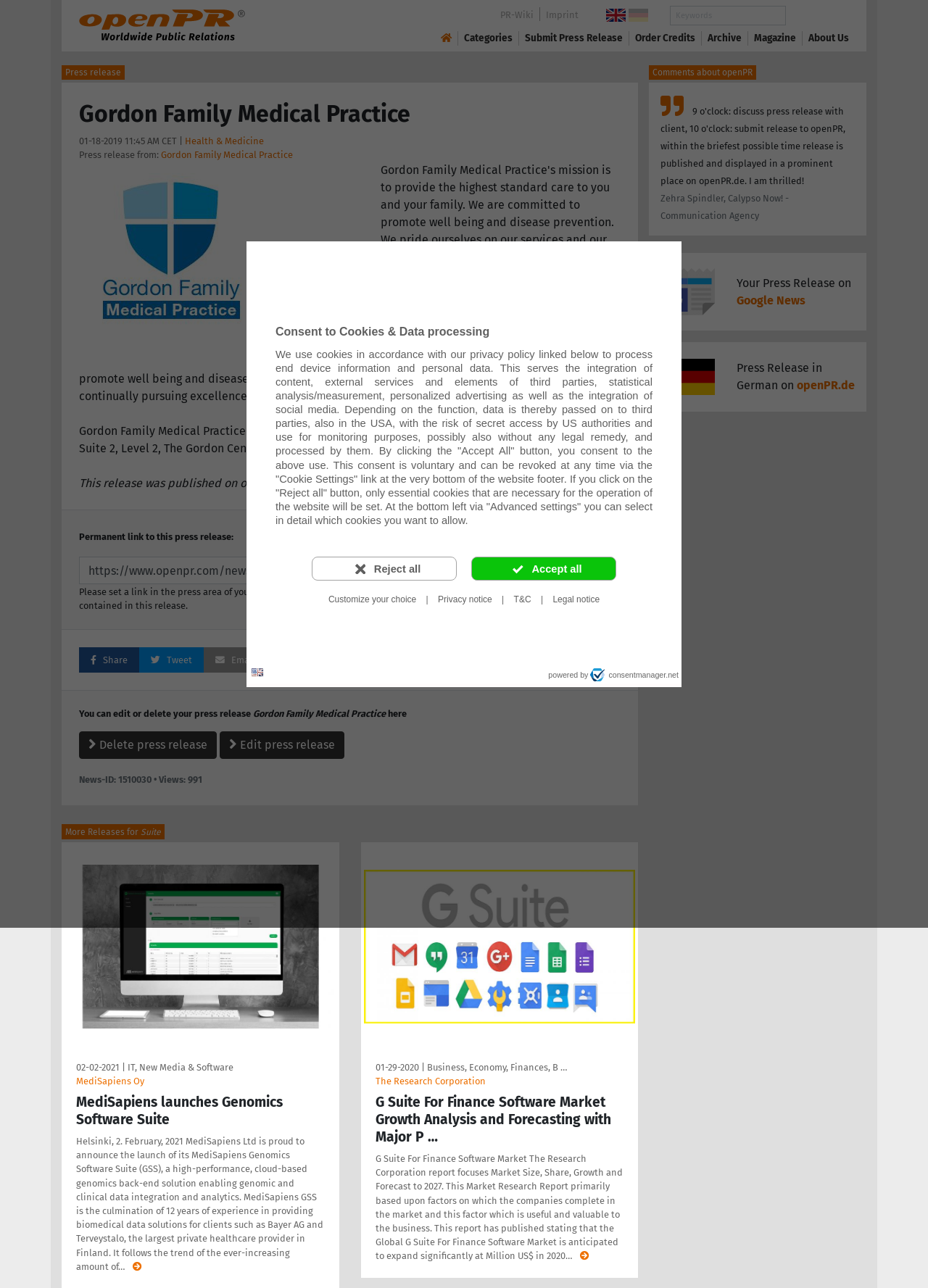What is the address of the Gordon Family Medical Practice?
Based on the image, answer the question with as much detail as possible.

The address of the Gordon Family Medical Practice can be found in the static text 'Suite 2, Level 2, The Gordon Centre 802-808 Pacific Highway, Gordon NSW 2072' which is located at the top of the webpage.